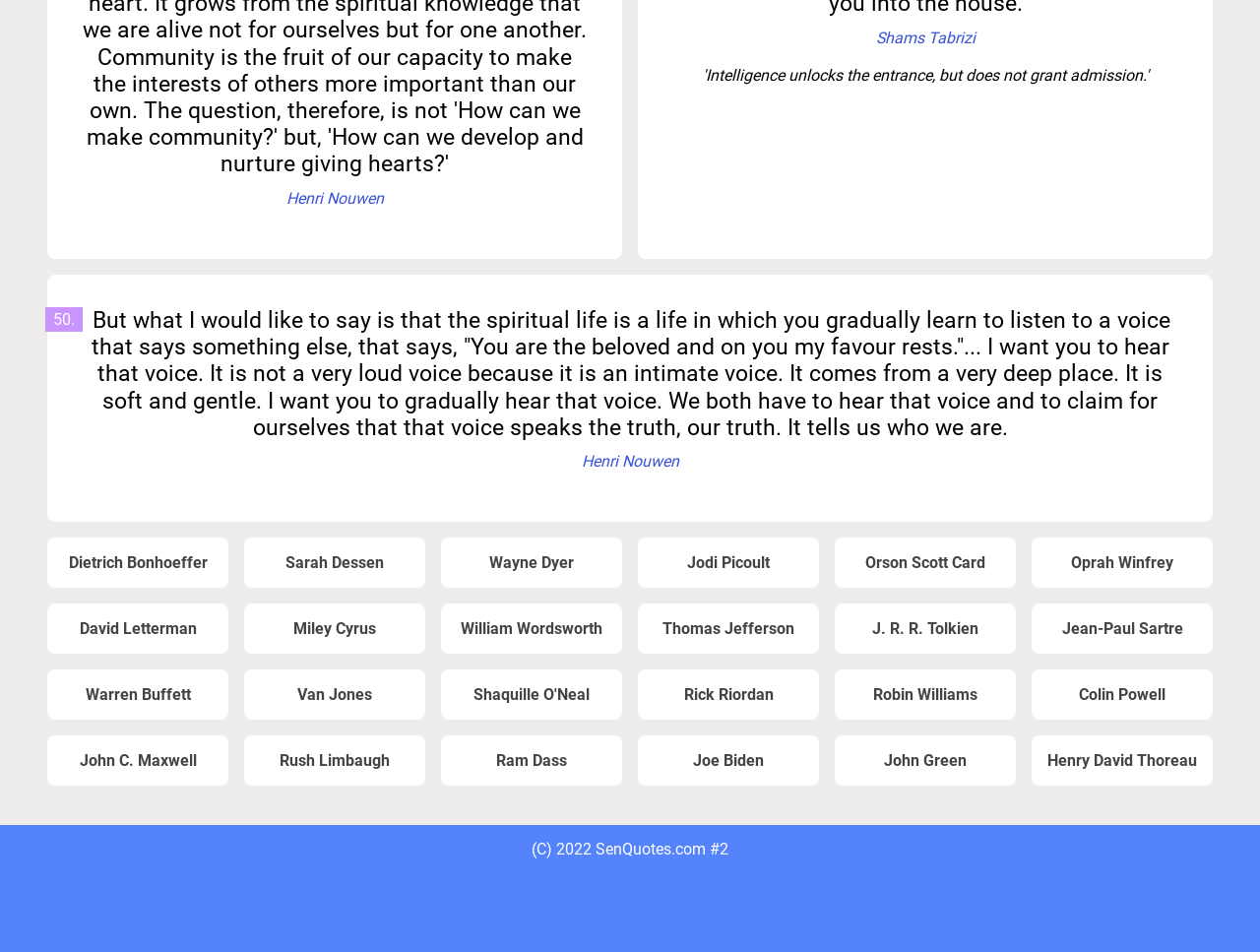Determine the bounding box coordinates of the region I should click to achieve the following instruction: "Share this post on Facebook". Ensure the bounding box coordinates are four float numbers between 0 and 1, i.e., [left, top, right, bottom].

None